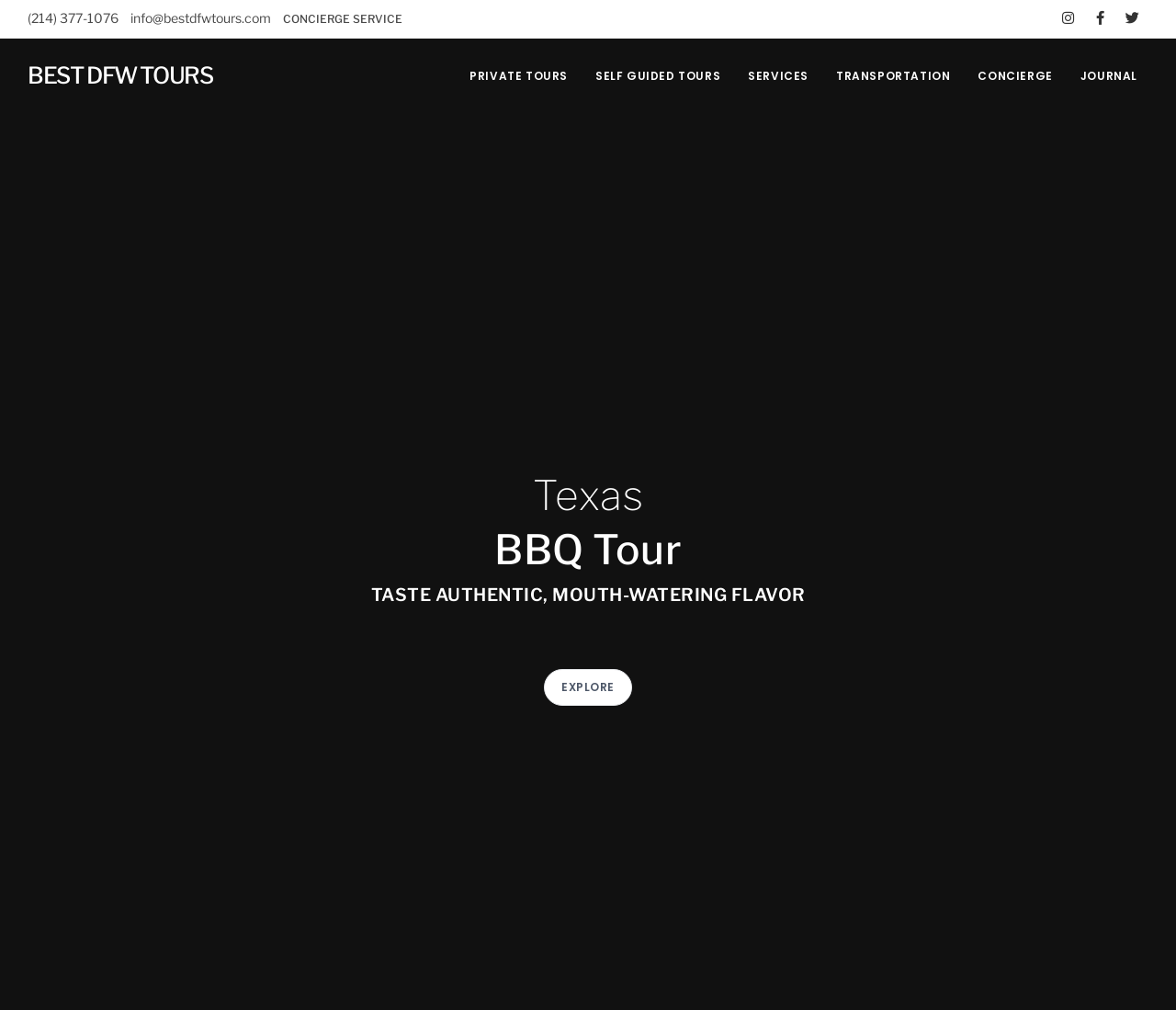Find the bounding box coordinates for the UI element that matches this description: "JOURNAL".

[0.909, 0.058, 0.977, 0.092]